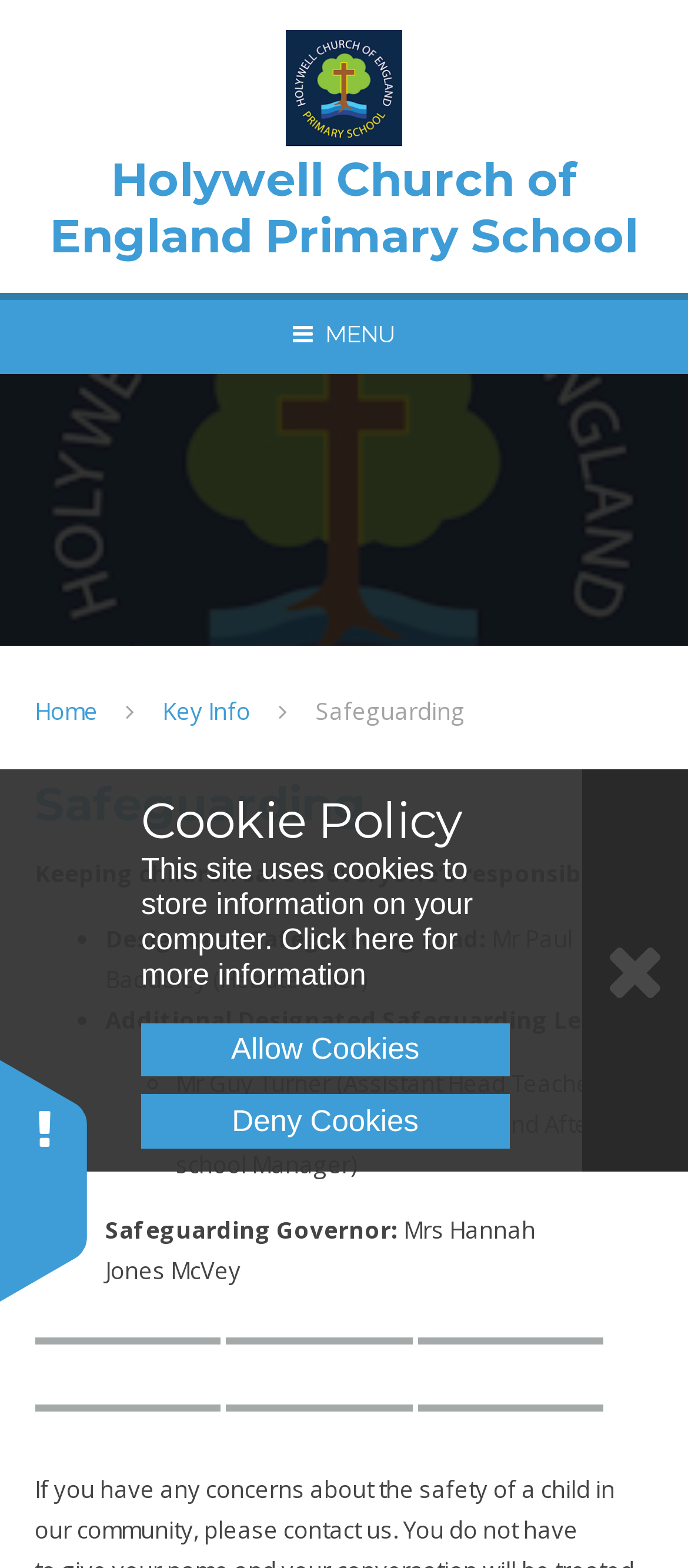Use one word or a short phrase to answer the question provided: 
What is the importance of safeguarding?

Keeping children safe